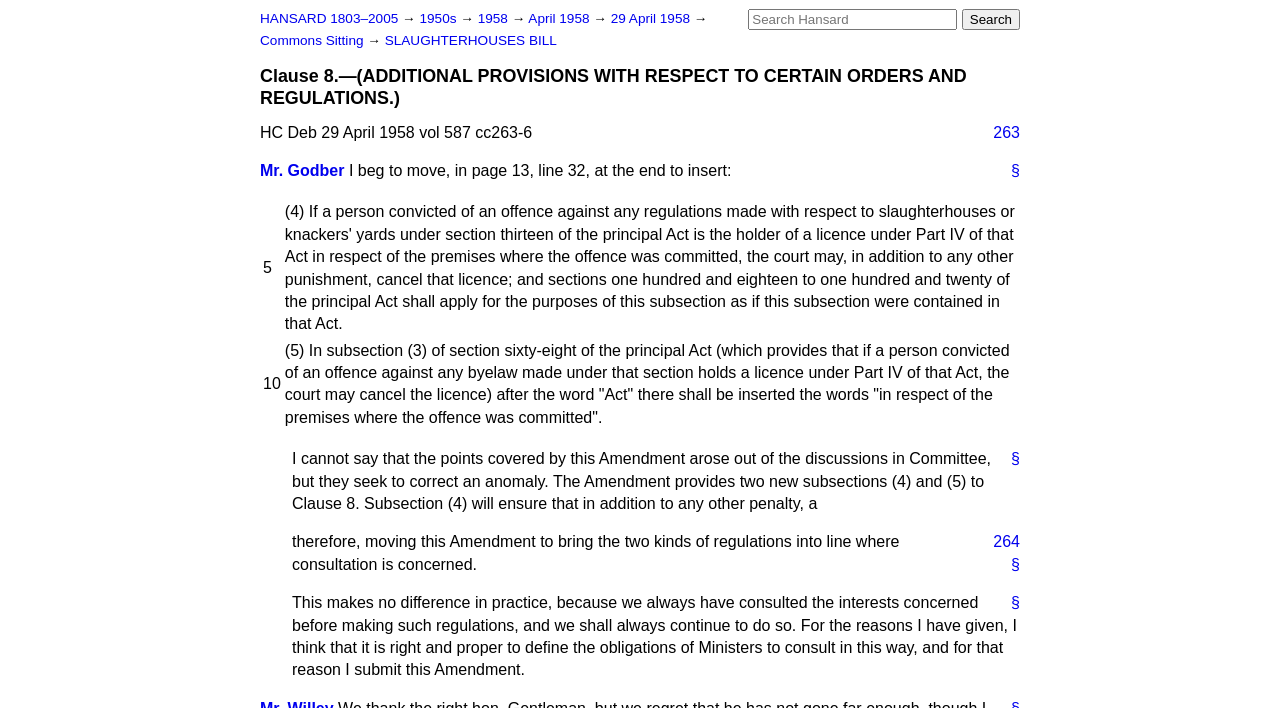What is the purpose of the Amendment?
Using the image, provide a concise answer in one word or a short phrase.

To correct an anomaly